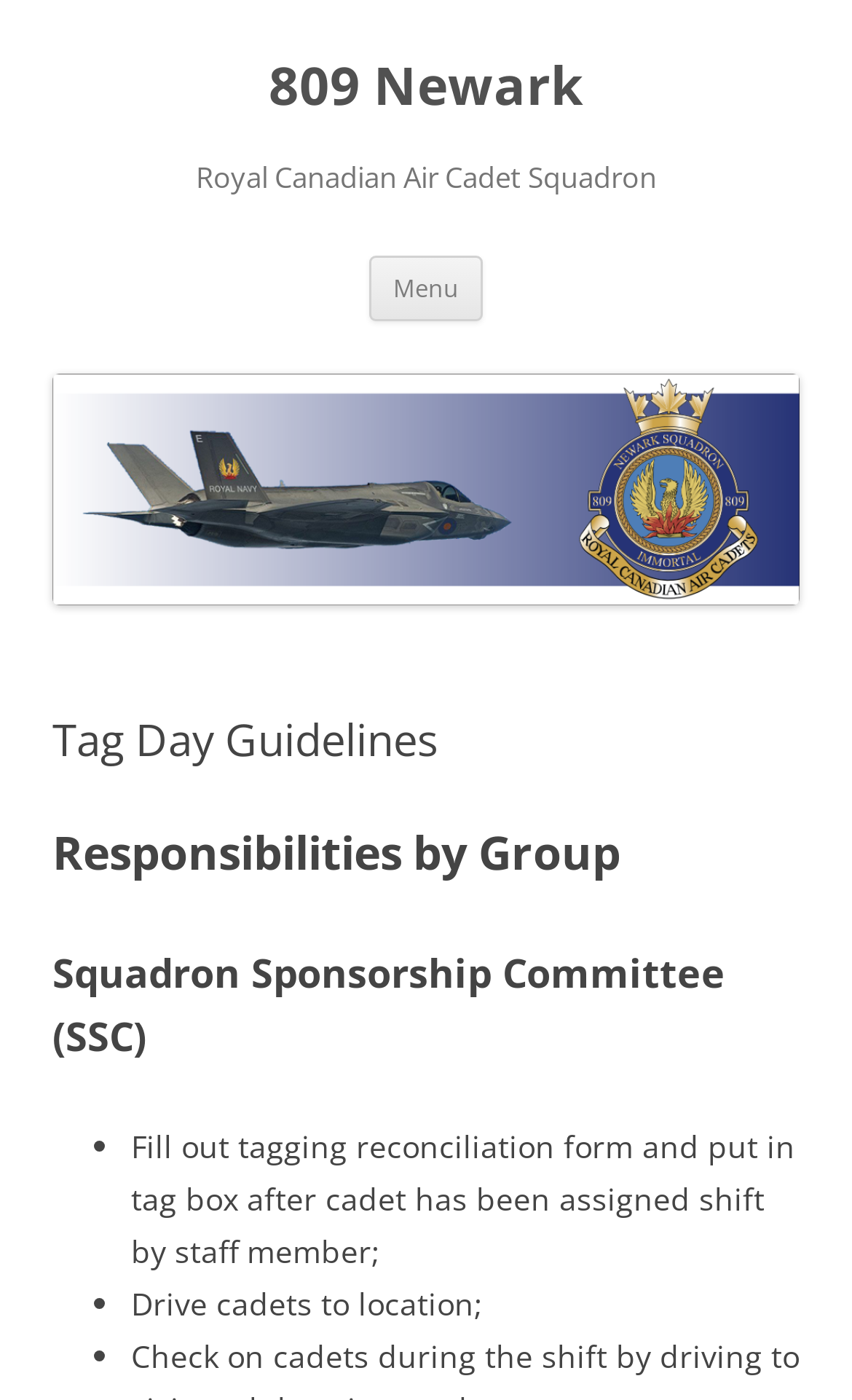Using the element description: "parent_node: 809 Newark", determine the bounding box coordinates. The coordinates should be in the format [left, top, right, bottom], with values between 0 and 1.

[0.062, 0.41, 0.938, 0.439]